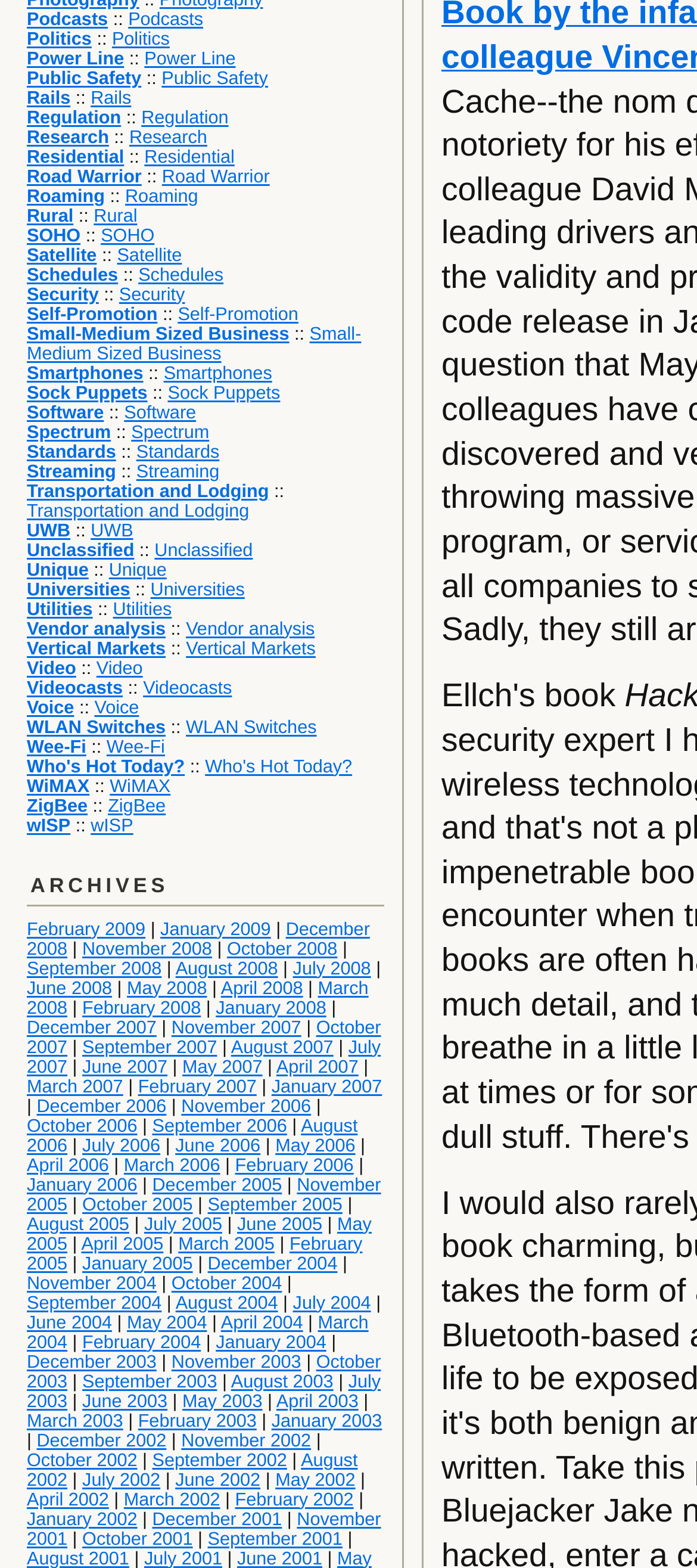Use a single word or phrase to answer the following:
What is the first link on the webpage?

Podcasts